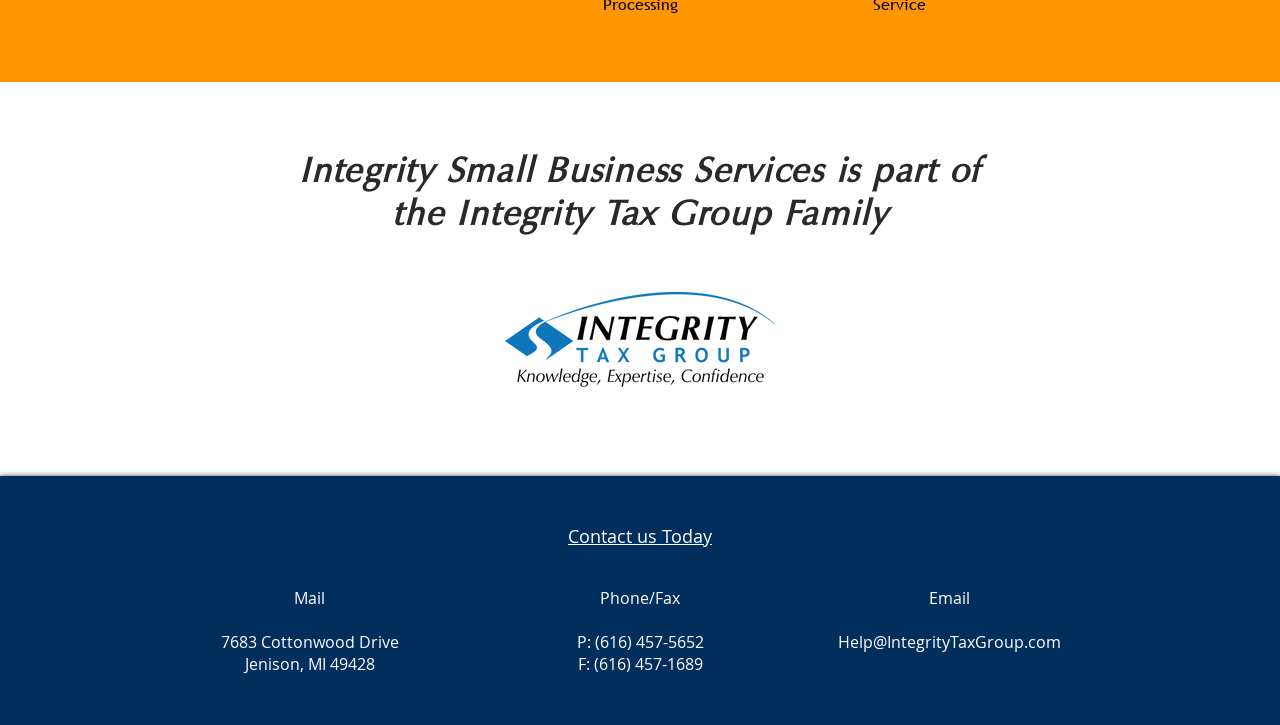What is the fax number of the company?
Provide a concise answer using a single word or phrase based on the image.

(616) 457-1689